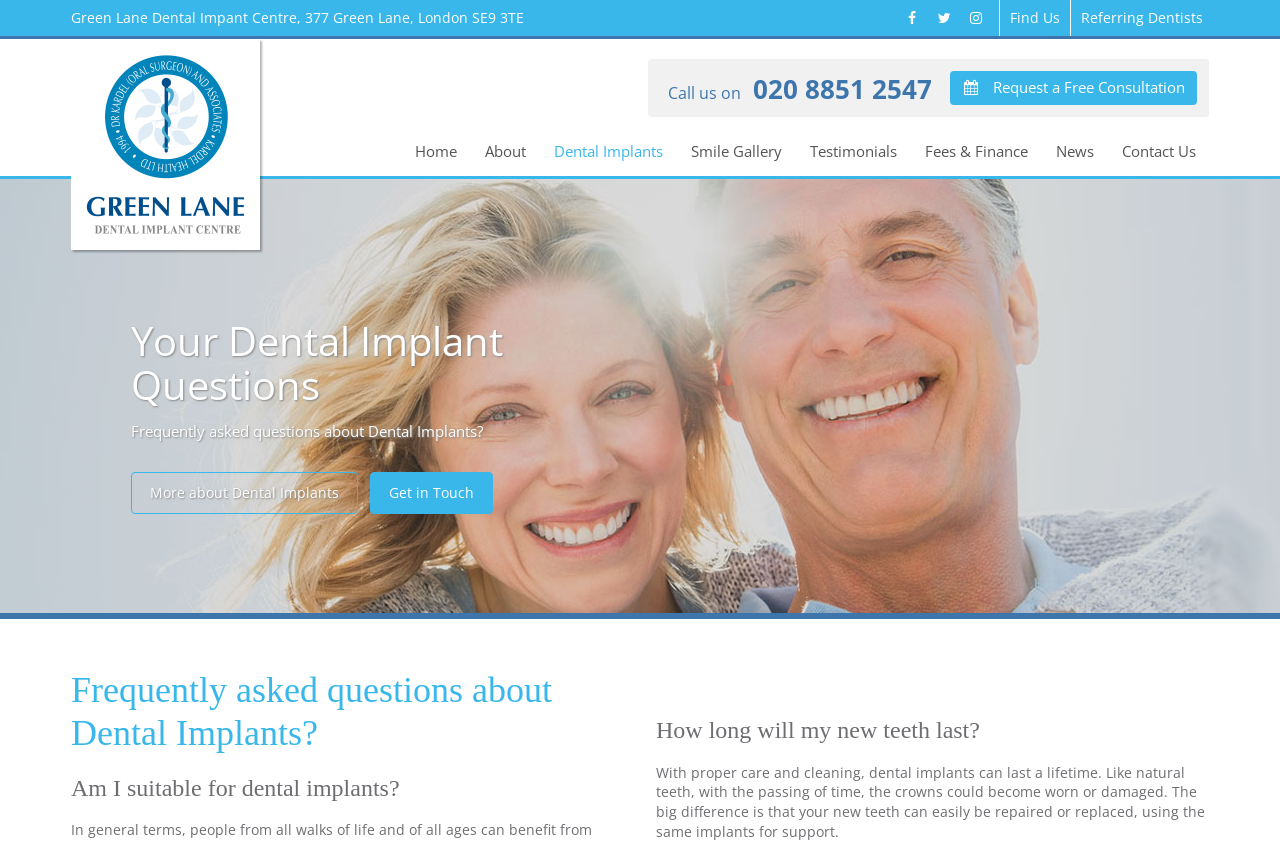Specify the bounding box coordinates of the element's area that should be clicked to execute the given instruction: "Visit Grønn Gjødsel Rakkestad". The coordinates should be four float numbers between 0 and 1, i.e., [left, top, right, bottom].

None